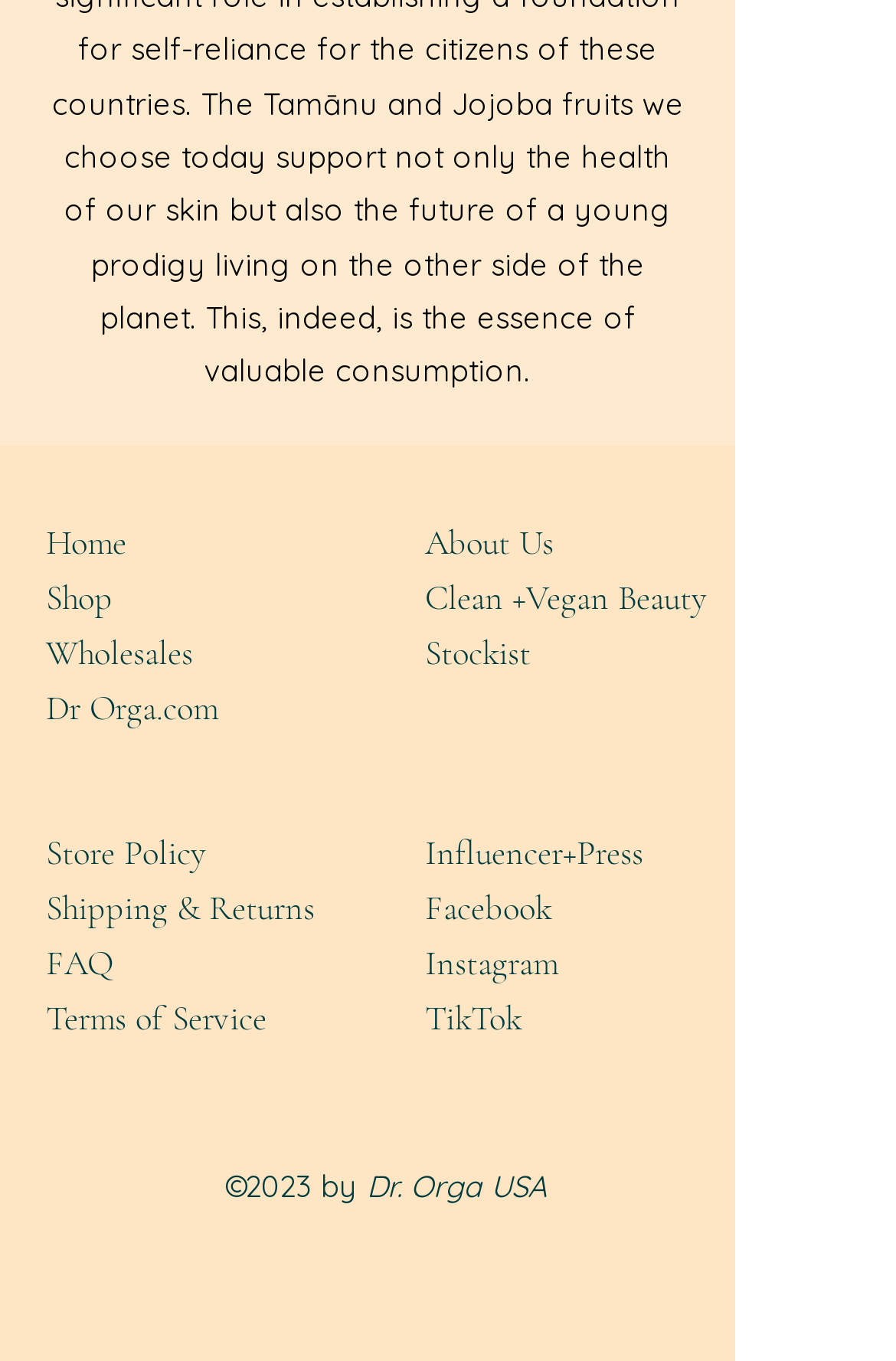Kindly respond to the following question with a single word or a brief phrase: 
What is the theme of the 'Clean +Vegan Beauty' link?

Beauty